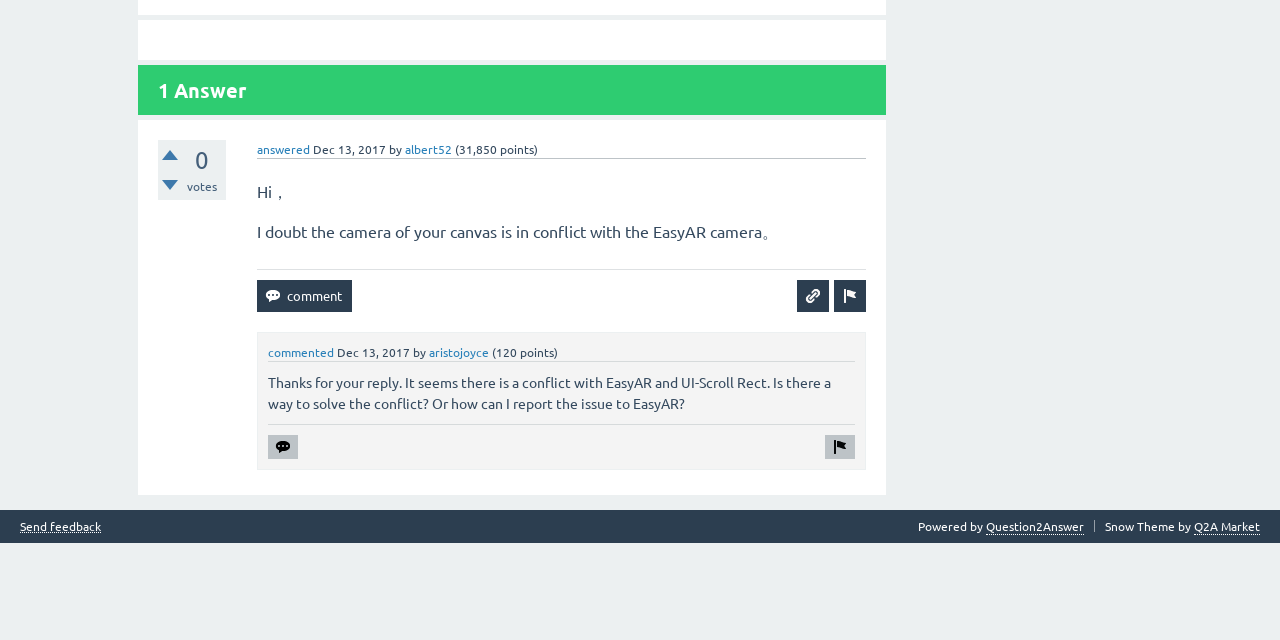Given the description "Q2A Market", provide the bounding box coordinates of the corresponding UI element.

[0.933, 0.81, 0.984, 0.836]